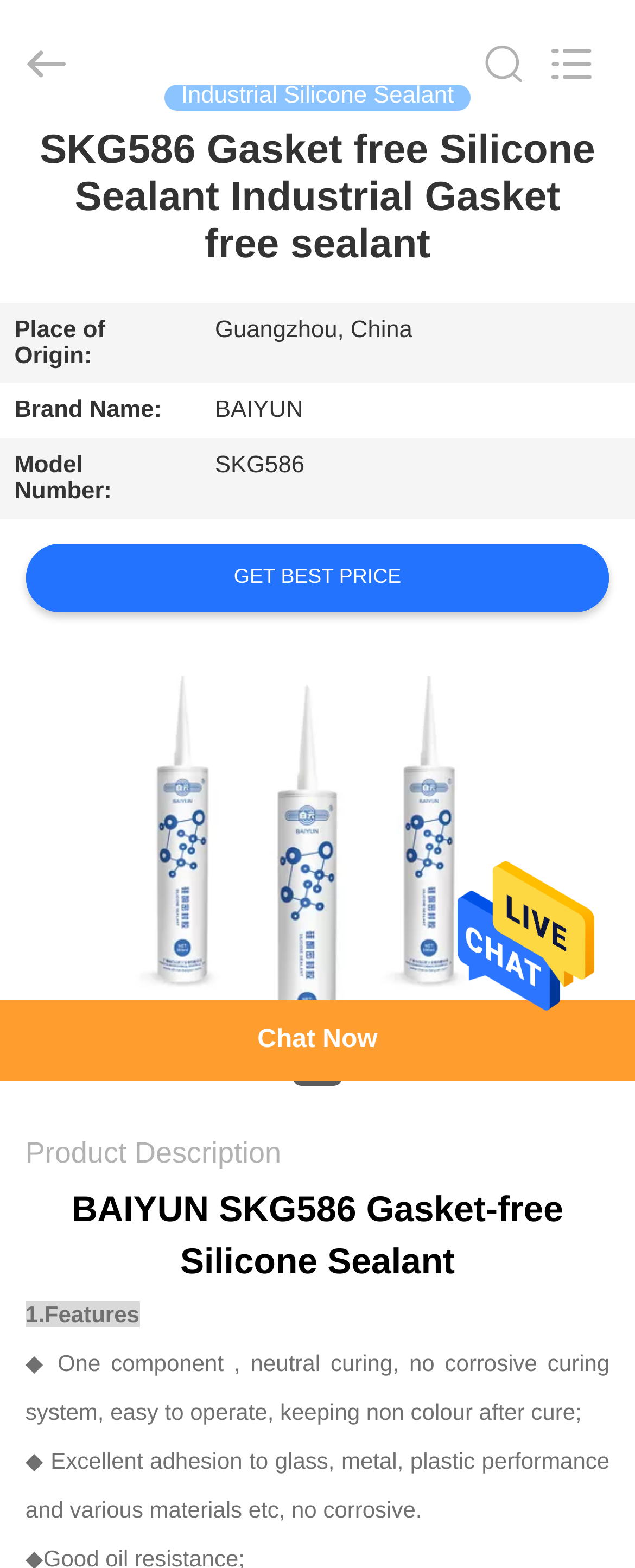Determine the bounding box coordinates of the clickable element to achieve the following action: 'Get best price'. Provide the coordinates as four float values between 0 and 1, formatted as [left, top, right, bottom].

[0.04, 0.347, 0.96, 0.39]